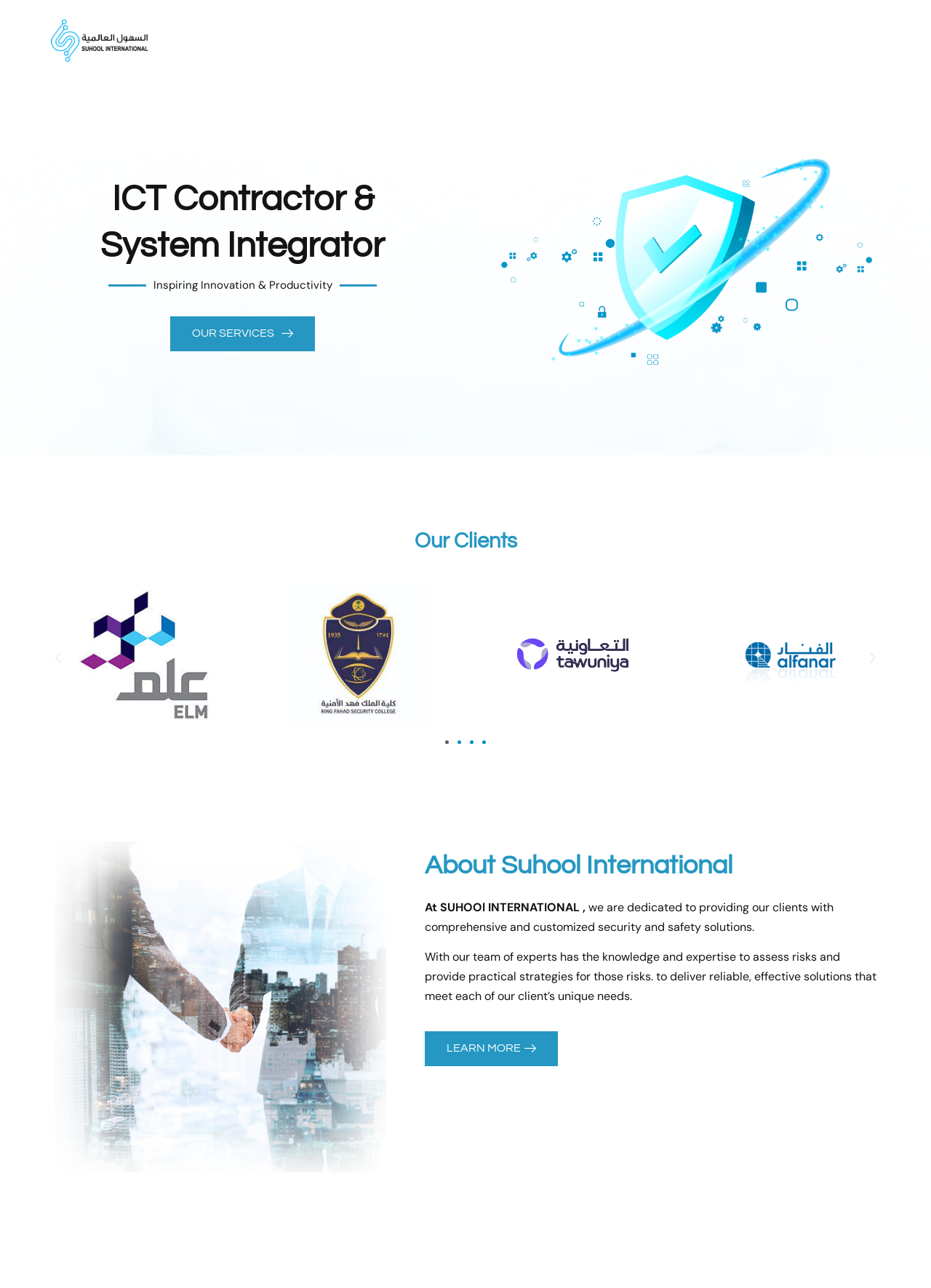With reference to the screenshot, provide a detailed response to the question below:
What can I learn more about?

The link 'LEARN MORE' is provided at the bottom of the page, which suggests that I can learn more about the company by clicking on this link.